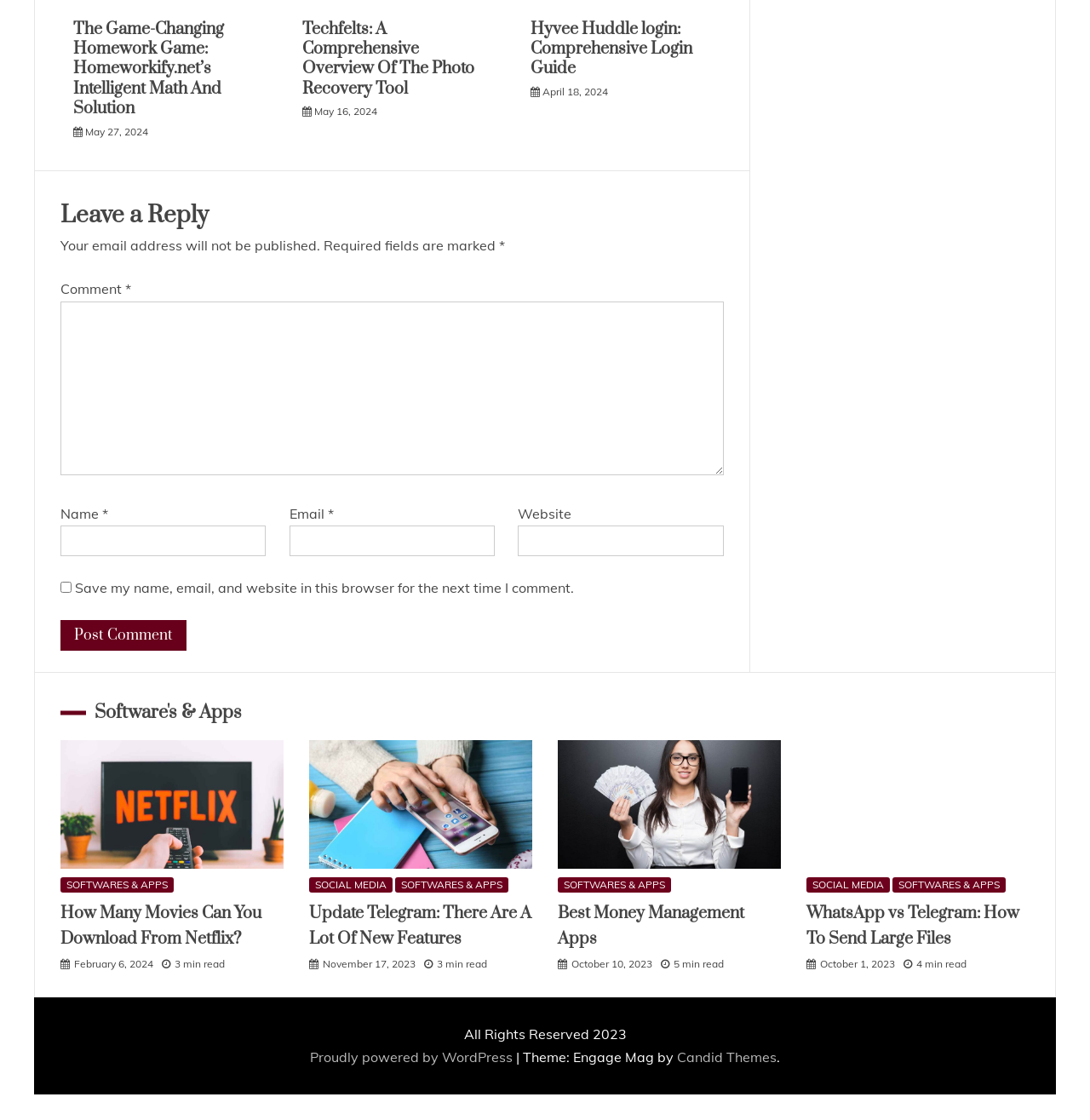Based on the element description: "Best Money Management Apps", identify the UI element and provide its bounding box coordinates. Use four float numbers between 0 and 1, [left, top, right, bottom].

[0.512, 0.806, 0.683, 0.848]